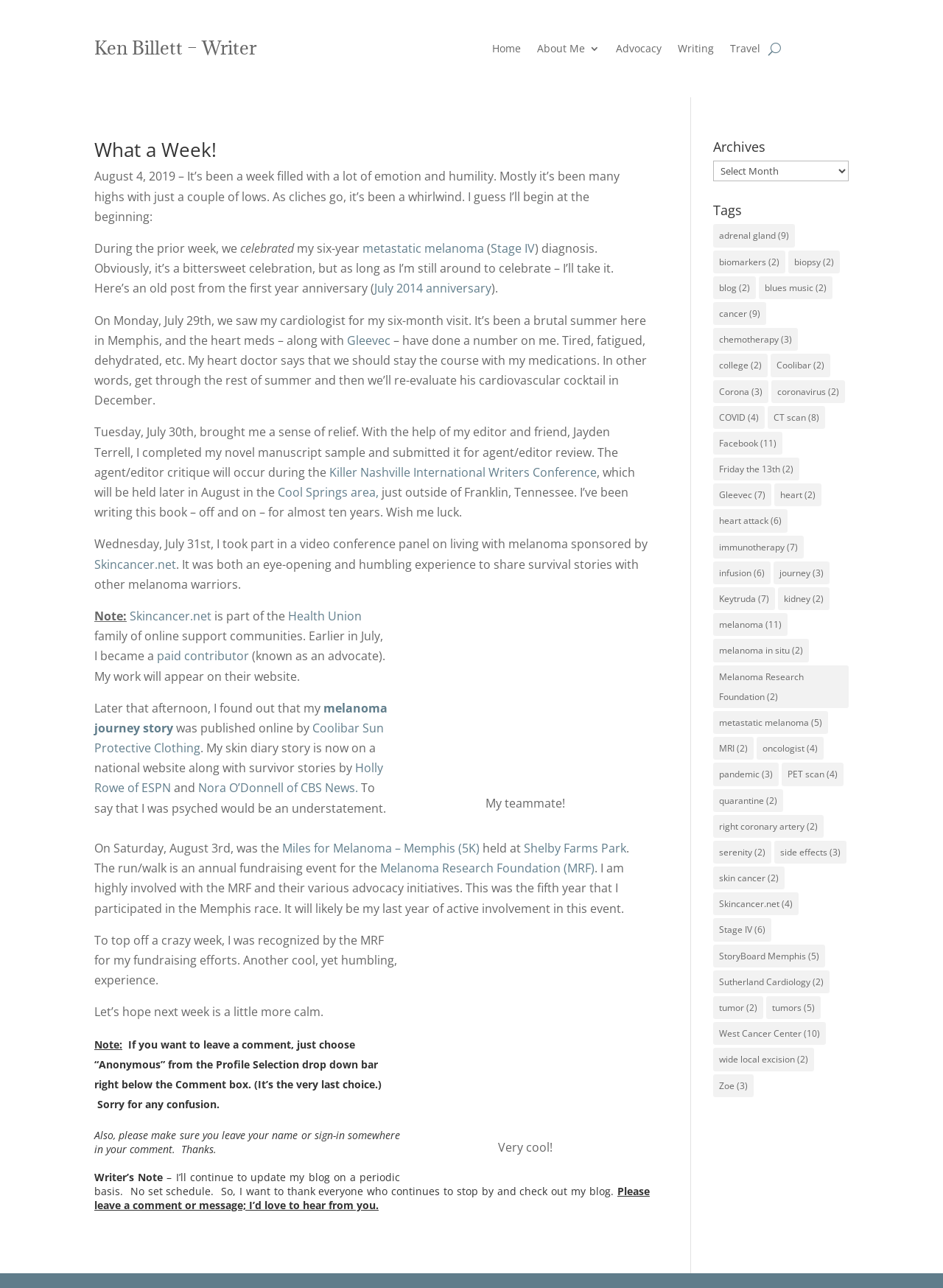Please specify the bounding box coordinates in the format (top-left x, top-left y, bottom-right x, bottom-right y), with all values as floating point numbers between 0 and 1. Identify the bounding box of the UI element described by: Coolibar Sun Protective Clothing

[0.1, 0.559, 0.407, 0.587]